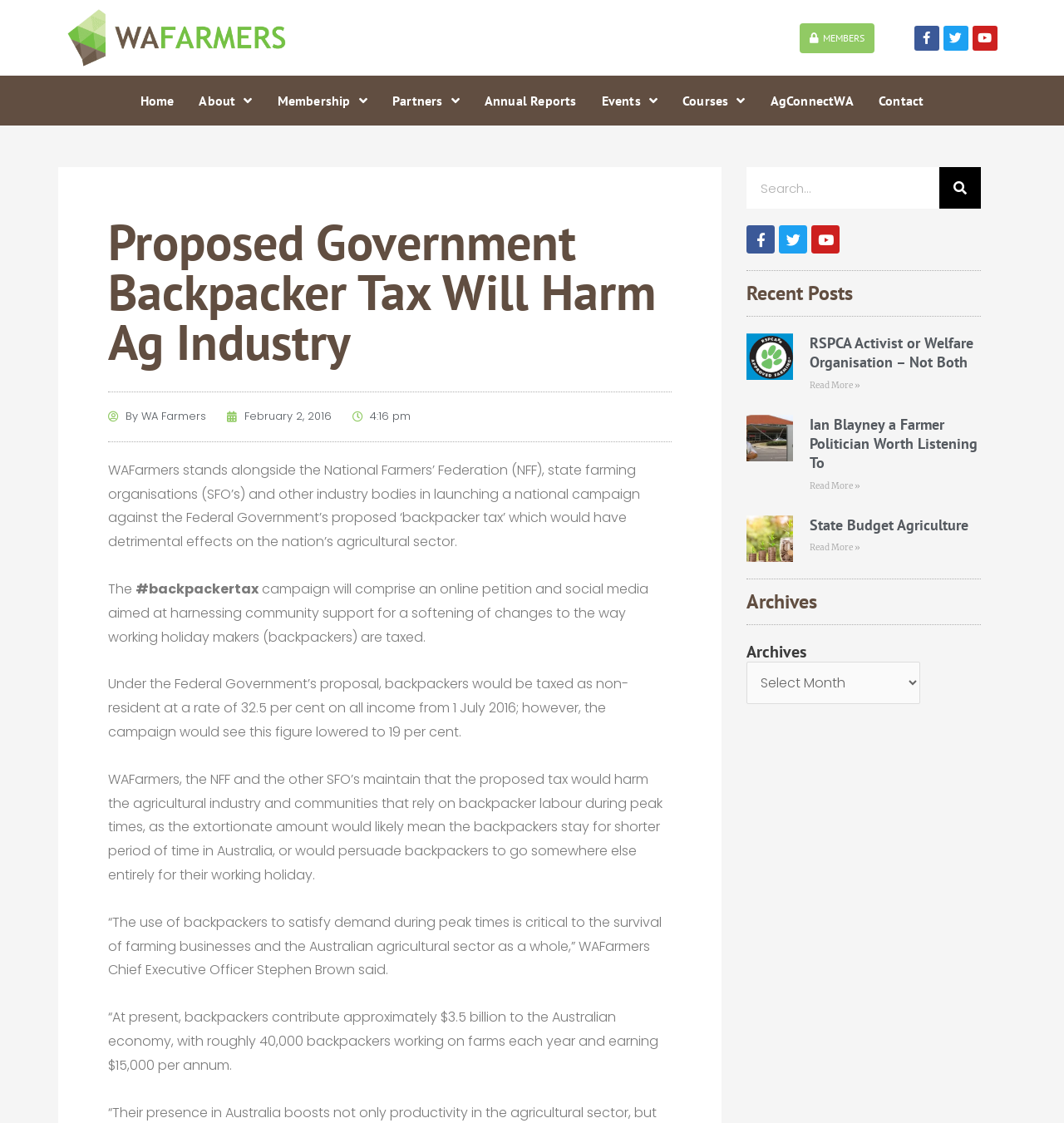What is the name of the organization that stands alongside the National Farmers’ Federation?
Craft a detailed and extensive response to the question.

The webpage mentions that WAFarmers stands alongside the National Farmers’ Federation (NFF), state farming organisations (SFO’s) and other industry bodies in launching a national campaign against the Federal Government’s proposed ‘backpacker tax’.